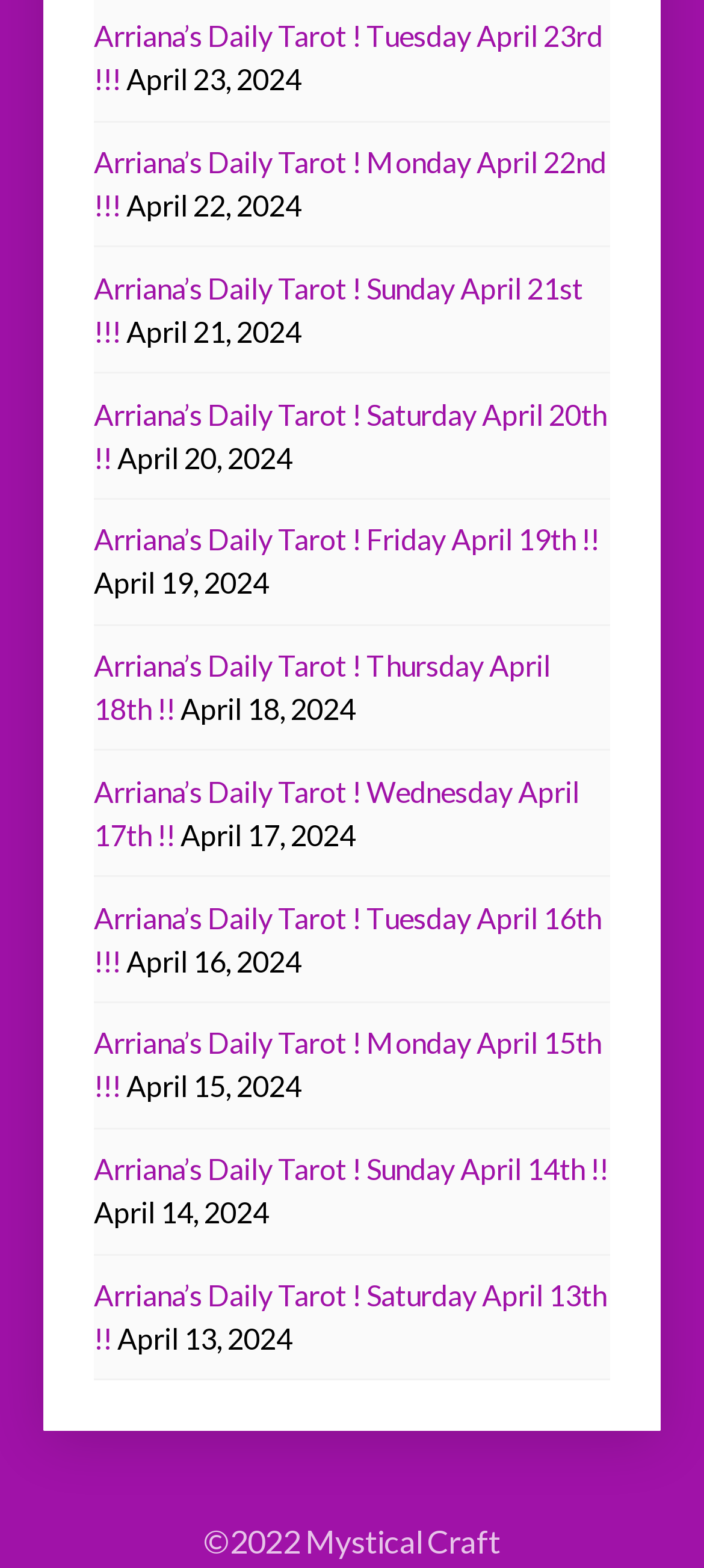Determine the bounding box coordinates of the clickable area required to perform the following instruction: "view daily tarot for Monday April 22nd". The coordinates should be represented as four float numbers between 0 and 1: [left, top, right, bottom].

[0.133, 0.092, 0.862, 0.141]